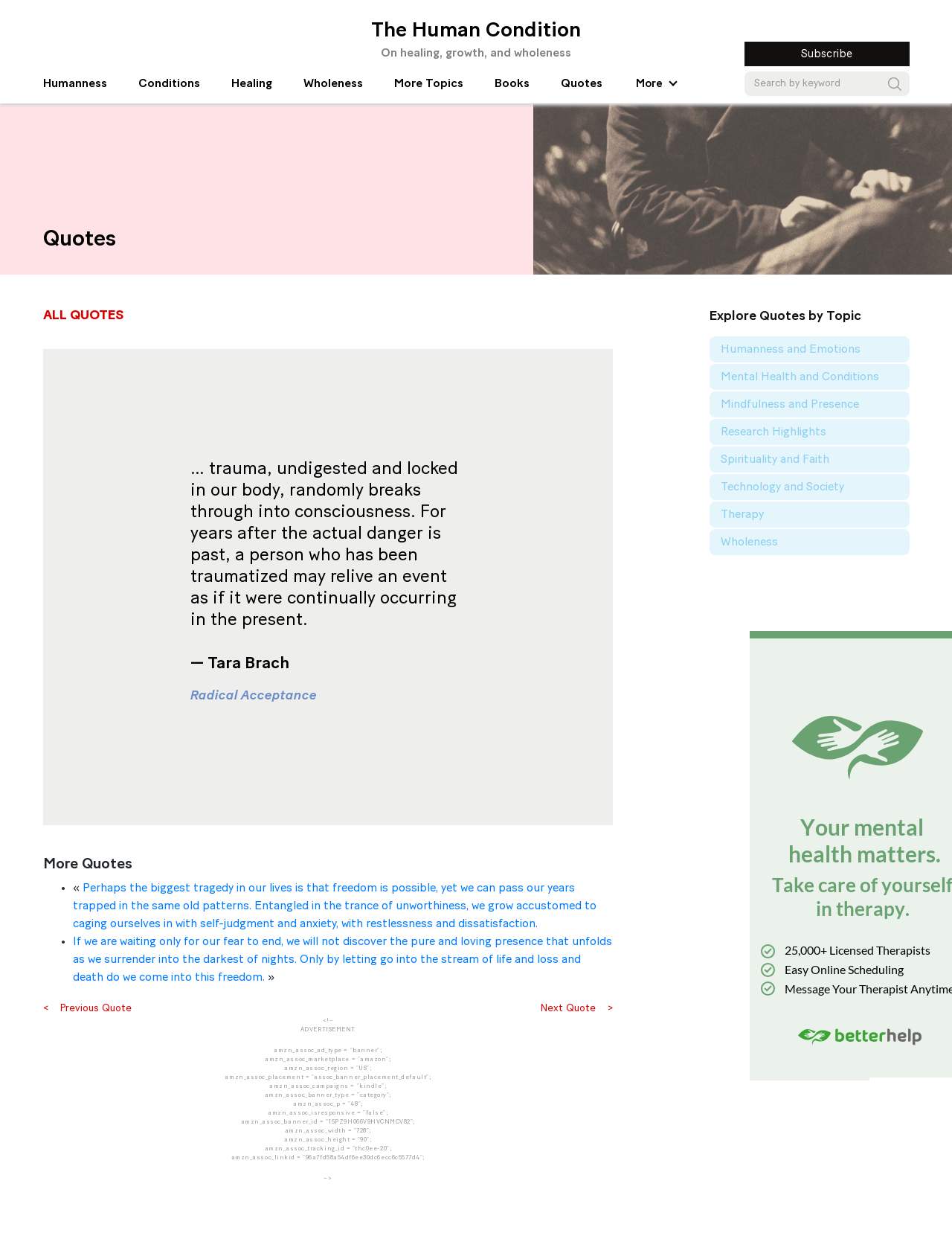Identify the main heading of the webpage and provide its text content.

The Human Condition